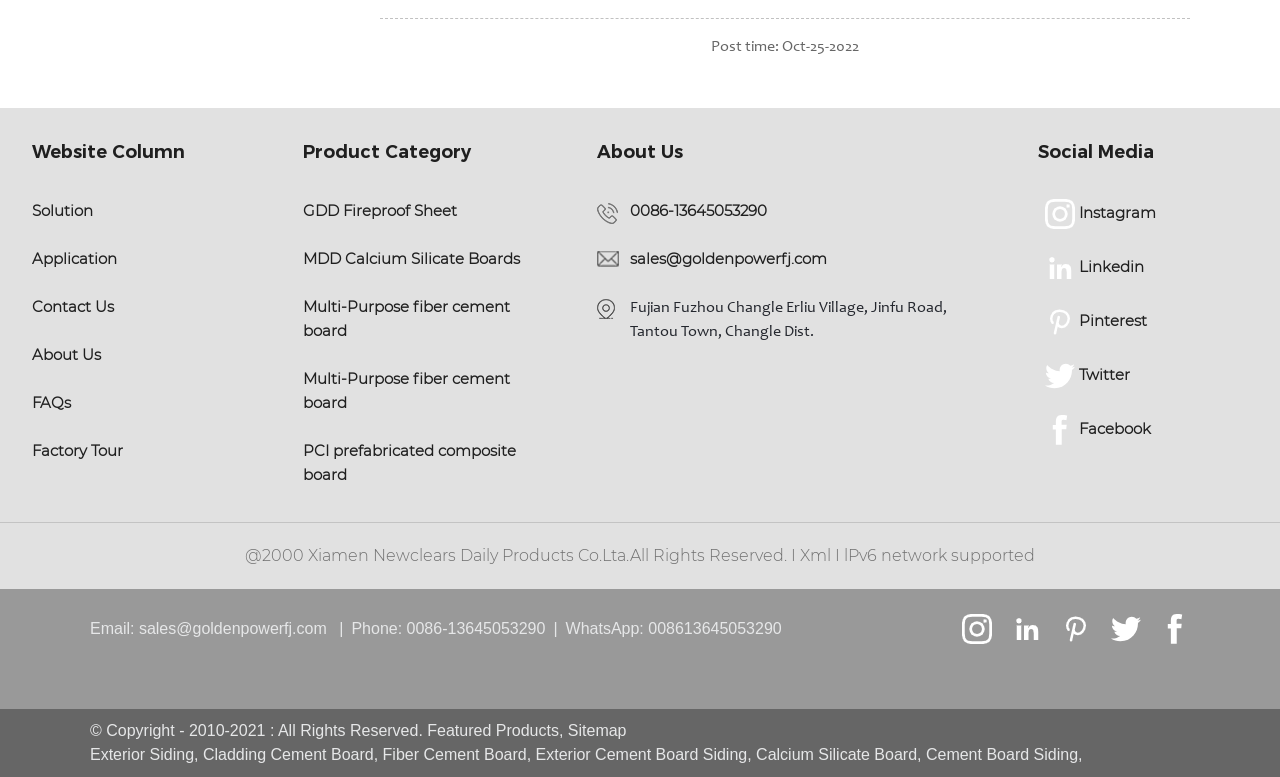Bounding box coordinates are specified in the format (top-left x, top-left y, bottom-right x, bottom-right y). All values are floating point numbers bounded between 0 and 1. Please provide the bounding box coordinate of the region this sentence describes: alt="Linkedin"

[0.79, 0.791, 0.814, 0.829]